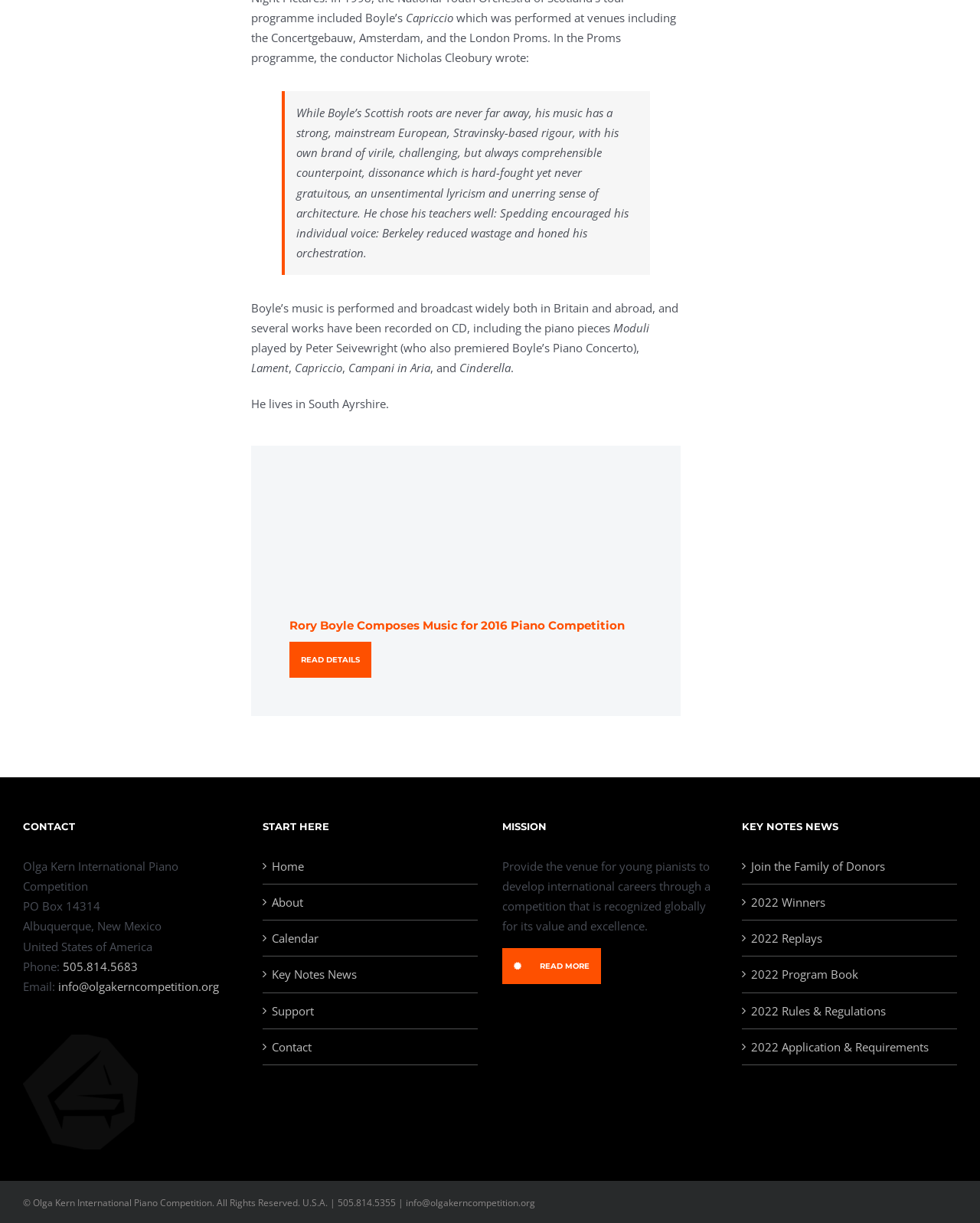Use a single word or phrase to answer this question: 
What is the mission of the Olga Kern International Piano Competition?

To provide a venue for young pianists to develop international careers